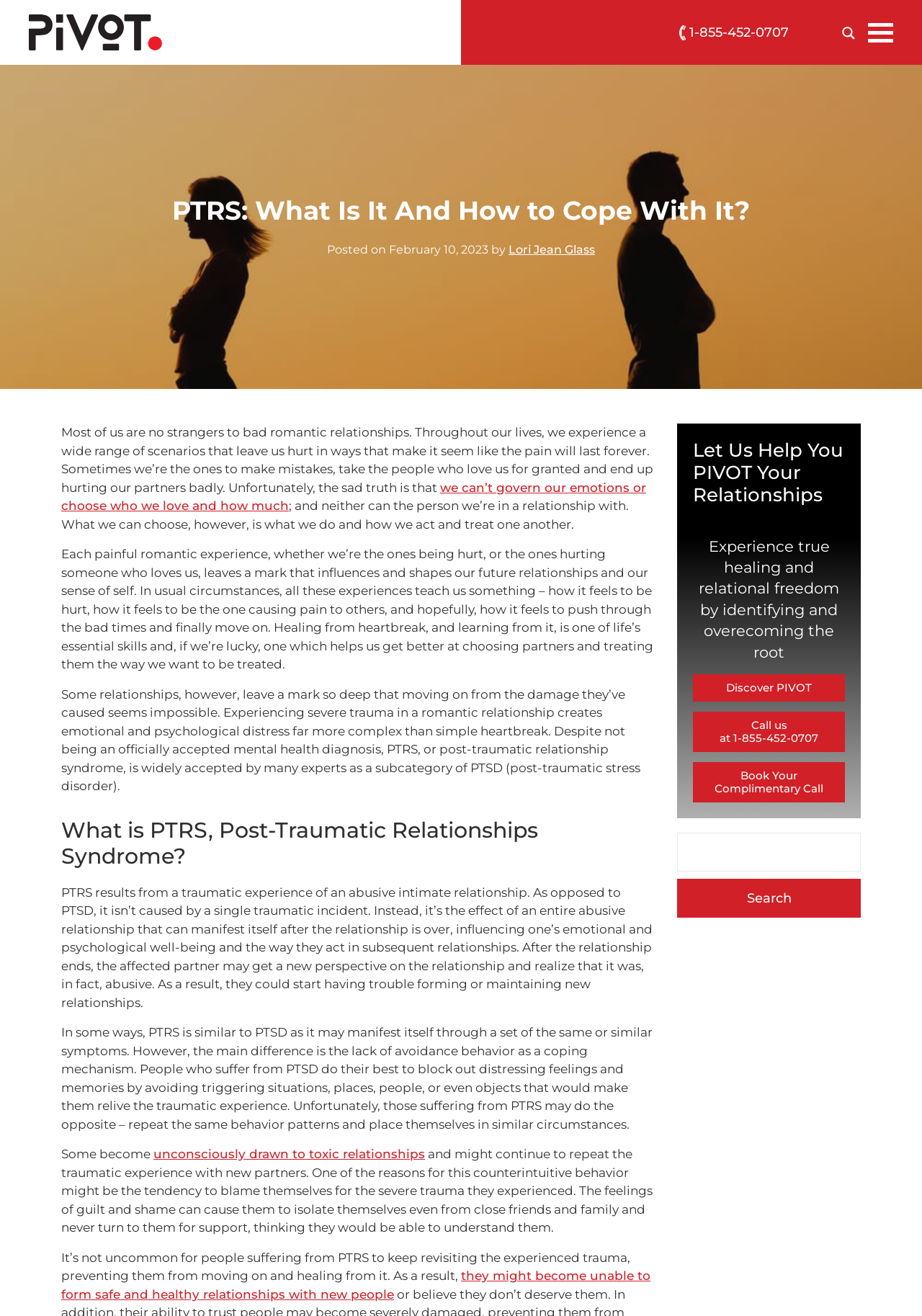What is the logo of the company? Analyze the screenshot and reply with just one word or a short phrase.

PIVOT